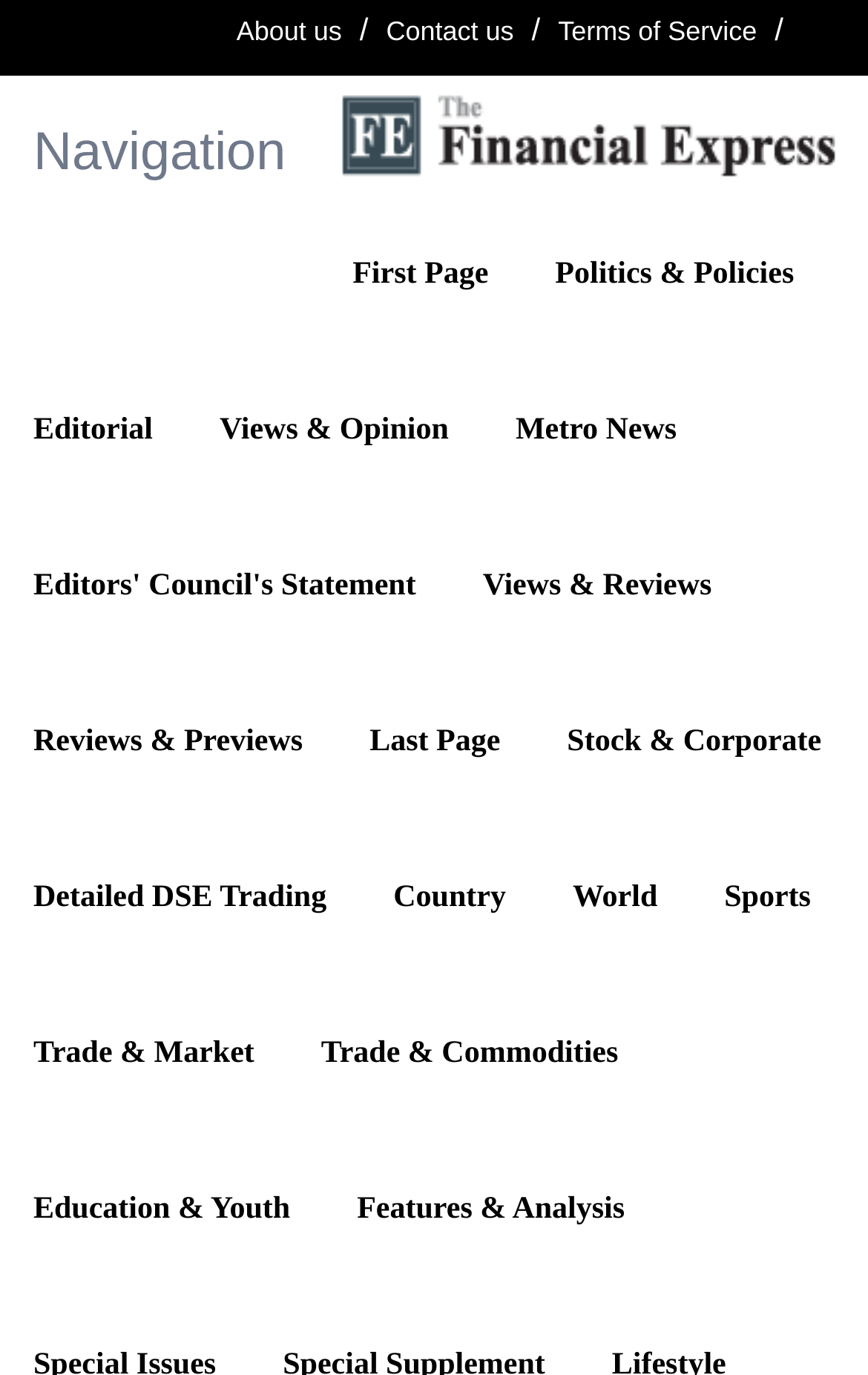Please determine the bounding box coordinates of the clickable area required to carry out the following instruction: "view metro news". The coordinates must be four float numbers between 0 and 1, represented as [left, top, right, bottom].

[0.555, 0.258, 0.818, 0.372]